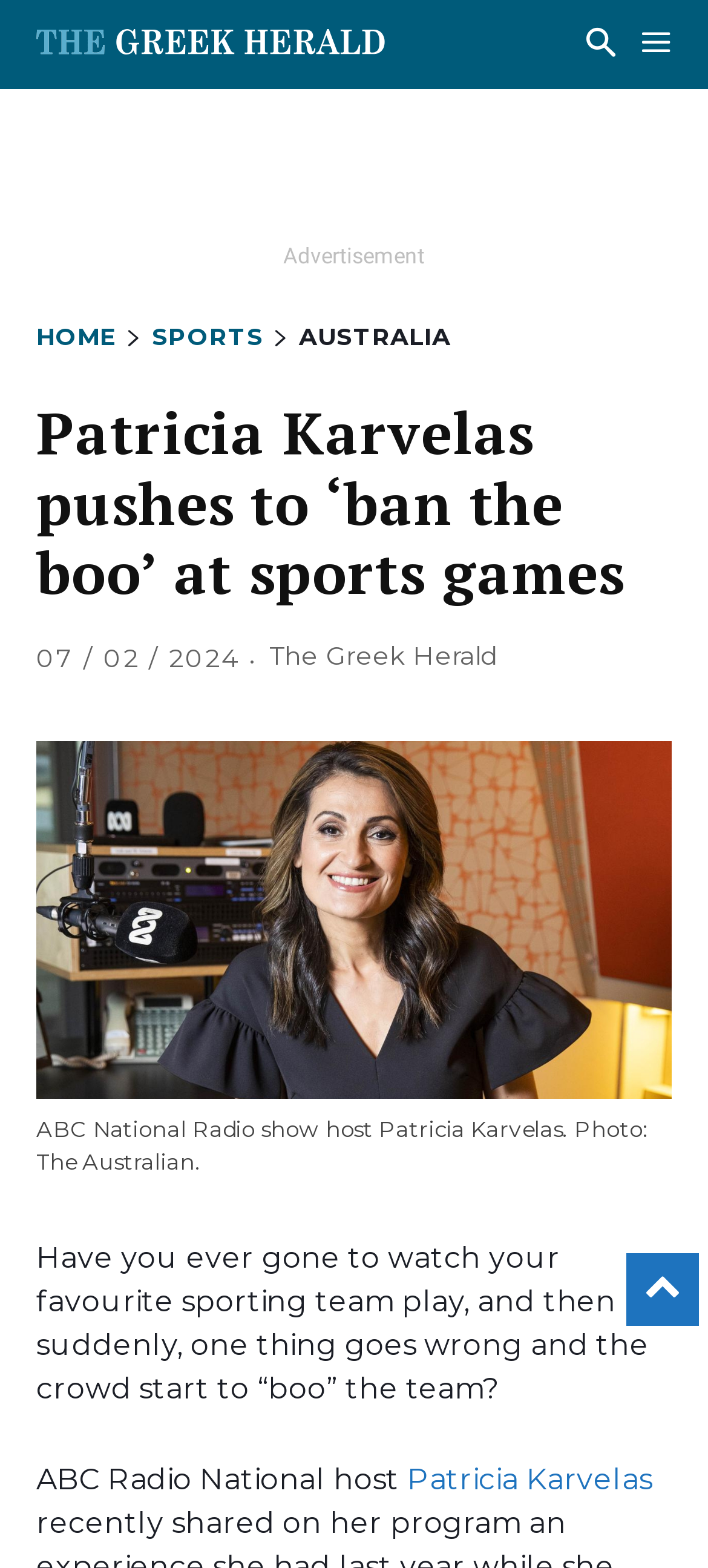What is the name of the website?
Please respond to the question with a detailed and well-explained answer.

I found the answer by looking at the link element on the webpage, which has the text content 'The Greek Herald'.